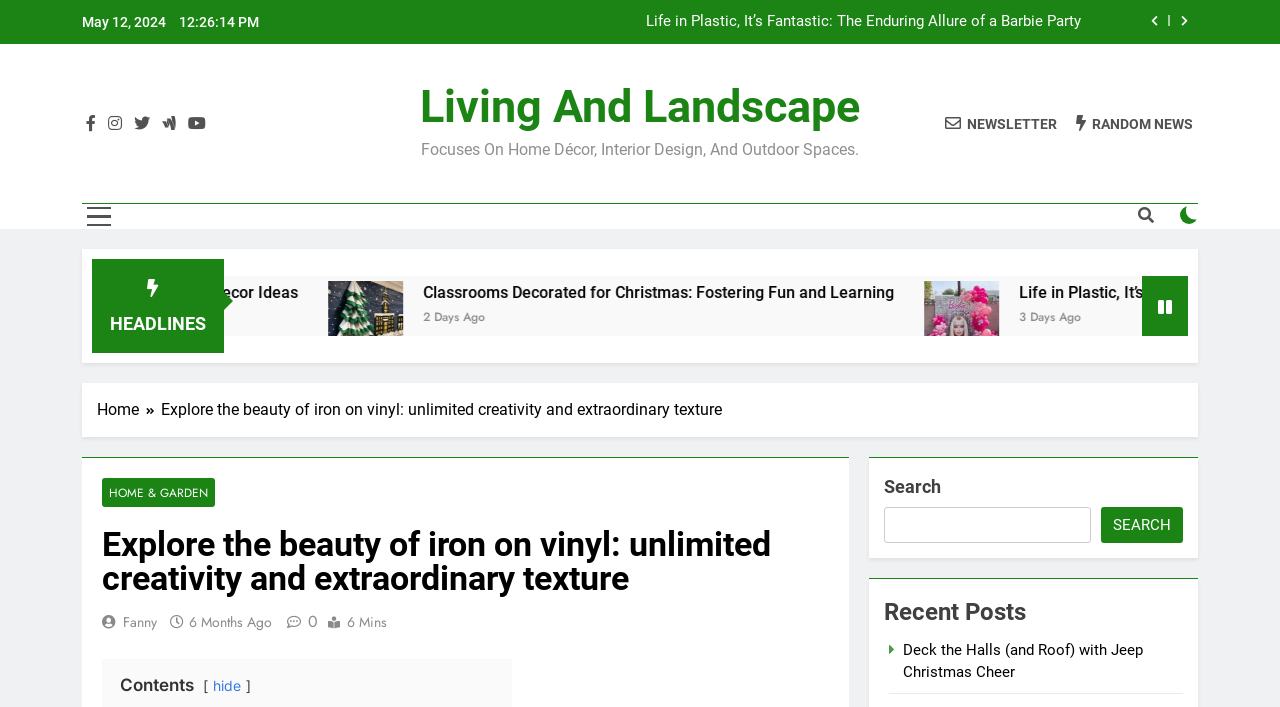Please find the bounding box coordinates of the element that needs to be clicked to perform the following instruction: "Search for something". The bounding box coordinates should be four float numbers between 0 and 1, represented as [left, top, right, bottom].

[0.691, 0.717, 0.852, 0.768]